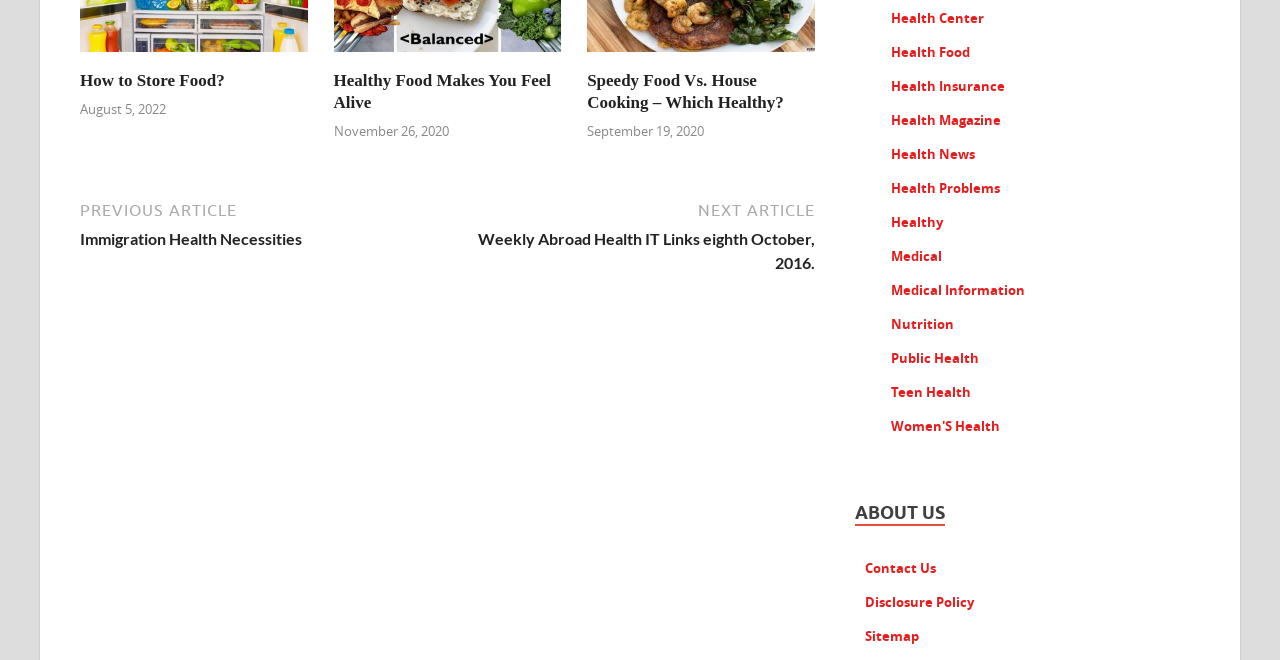Provide the bounding box coordinates of the HTML element this sentence describes: "How to Store Food?".

[0.062, 0.107, 0.176, 0.136]